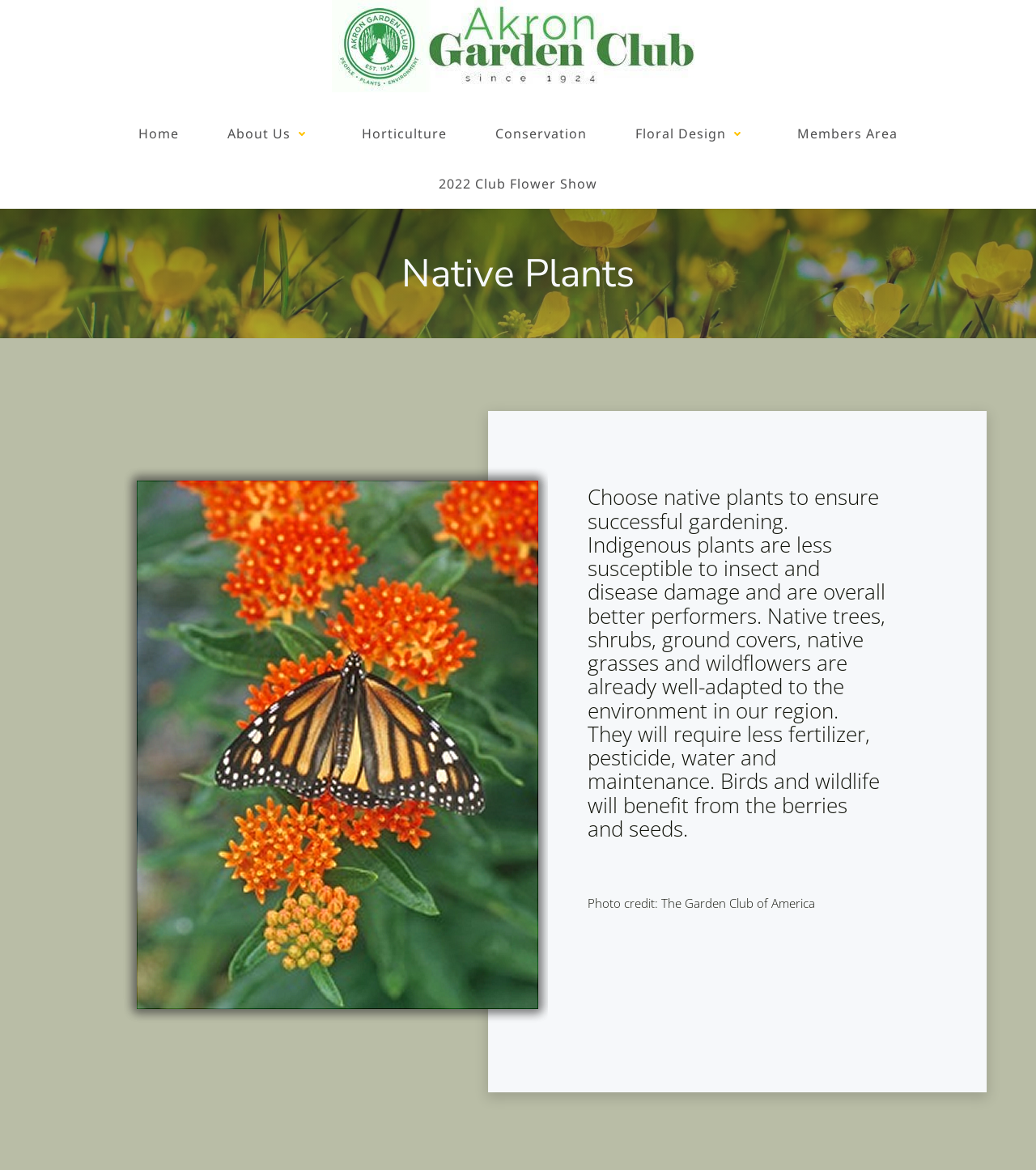Please give a concise answer to this question using a single word or phrase: 
What benefits do birds and wildlife gain from native plants?

Berries and seeds